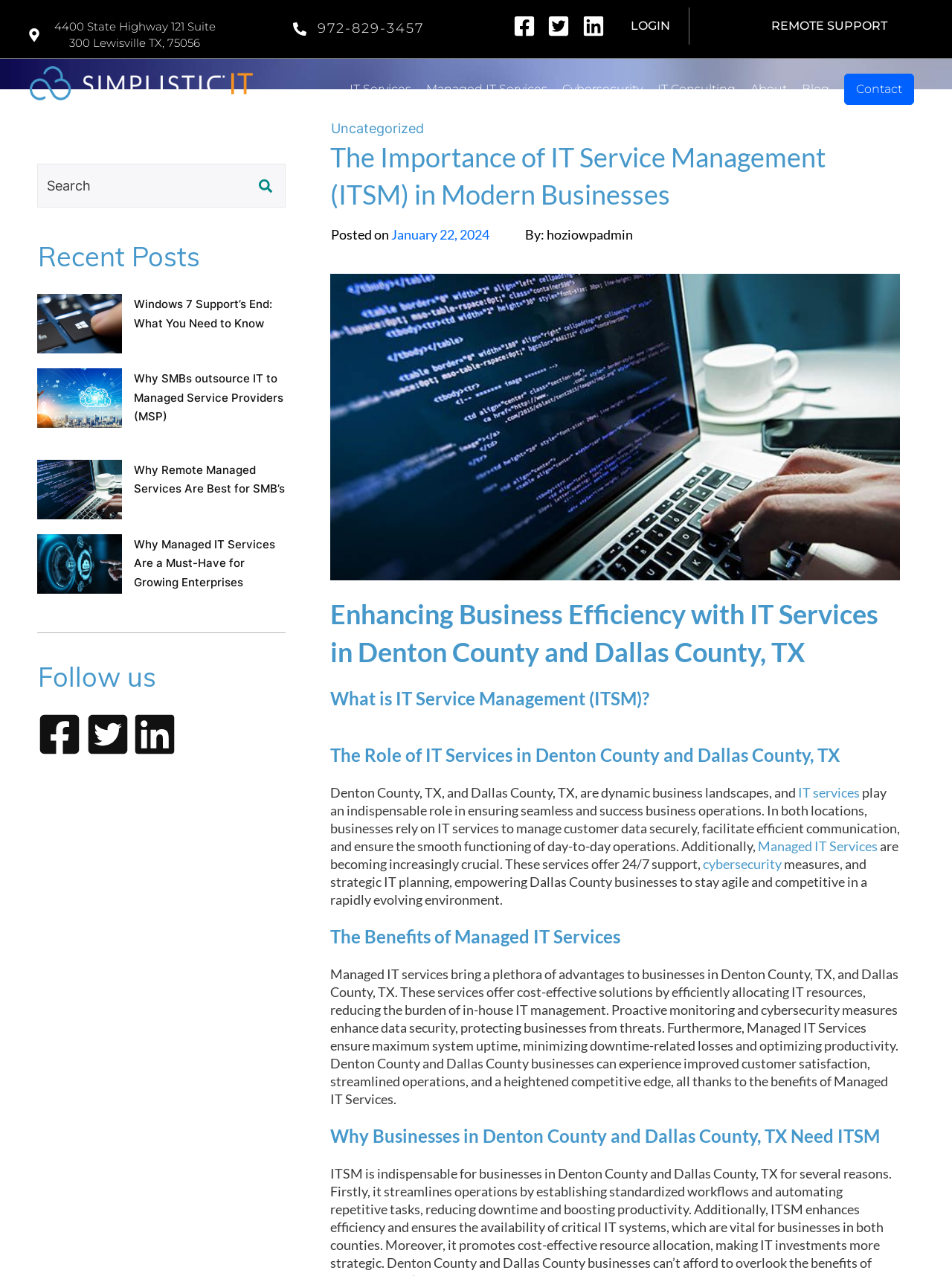For the given element description Managed IT Services, determine the bounding box coordinates of the UI element. The coordinates should follow the format (top-left x, top-left y, bottom-right x, bottom-right y) and be within the range of 0 to 1.

[0.448, 0.061, 0.575, 0.079]